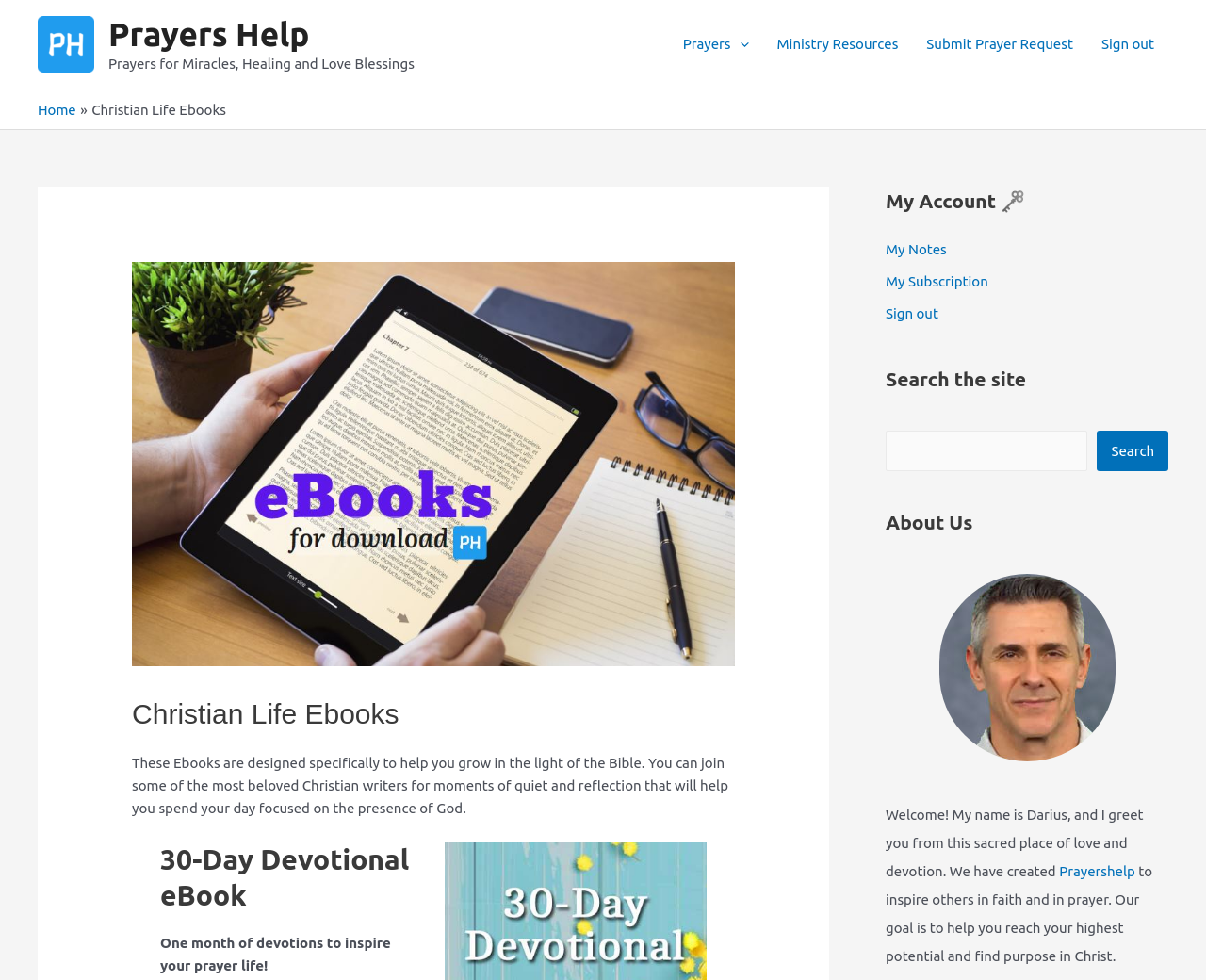Identify and provide the text content of the webpage's primary headline.

Christian Life Ebooks